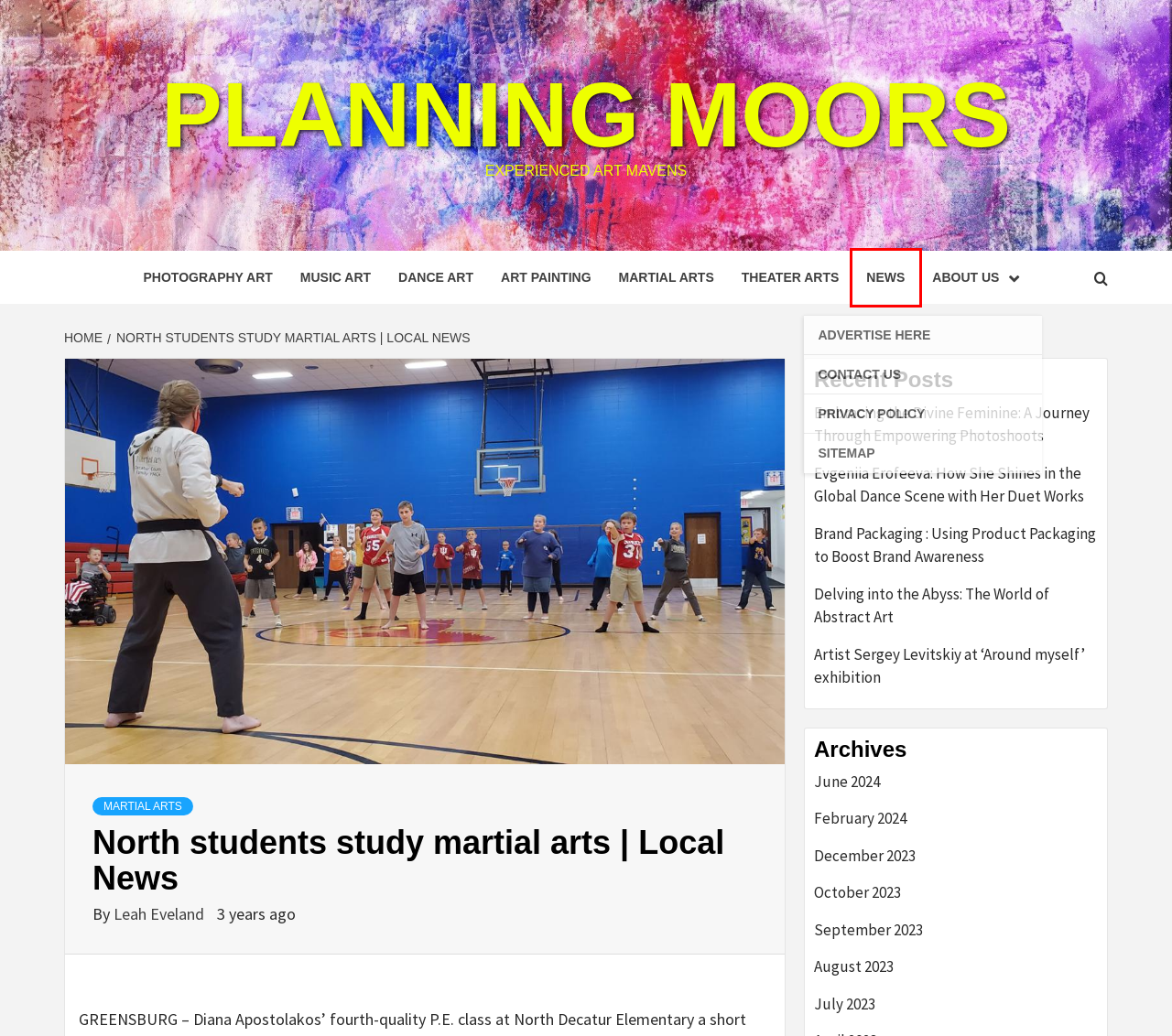Look at the screenshot of a webpage with a red bounding box and select the webpage description that best corresponds to the new page after clicking the element in the red box. Here are the options:
A. August 2023 - planning moors
B. News Archives - planning moors
C. Embracing the Divine Feminine: A Journey Through Empowering Photoshoots
D. December 2023 - planning moors
E. July 2023 - planning moors
F. October 2023 - planning moors
G. Artist Sergey Levitskiy at ‘Around myself’ exhibition - planning moors
H. Dance Art Archives - planning moors

B